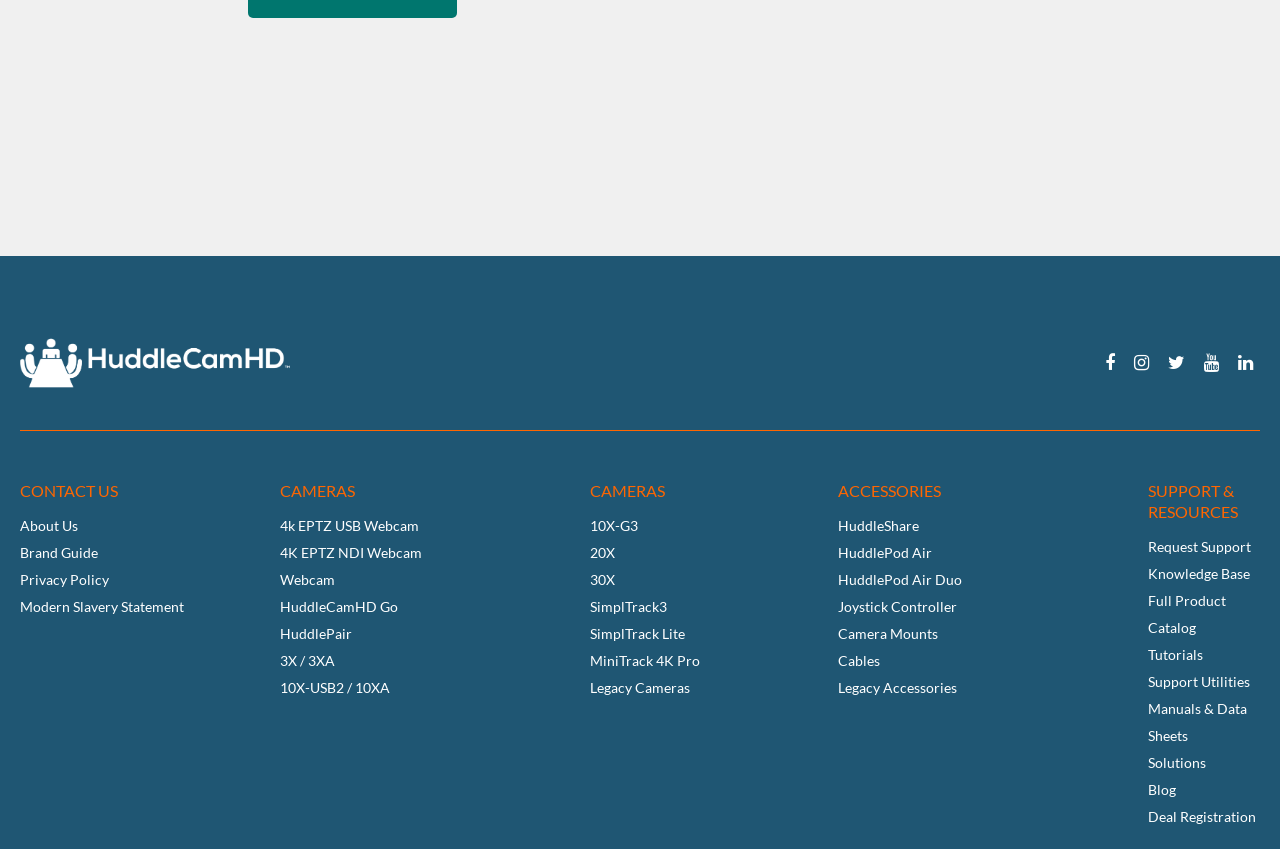Using the given element description, provide the bounding box coordinates (top-left x, top-left y, bottom-right x, bottom-right y) for the corresponding UI element in the screenshot: Manuals & Data Sheets

[0.897, 0.824, 0.975, 0.876]